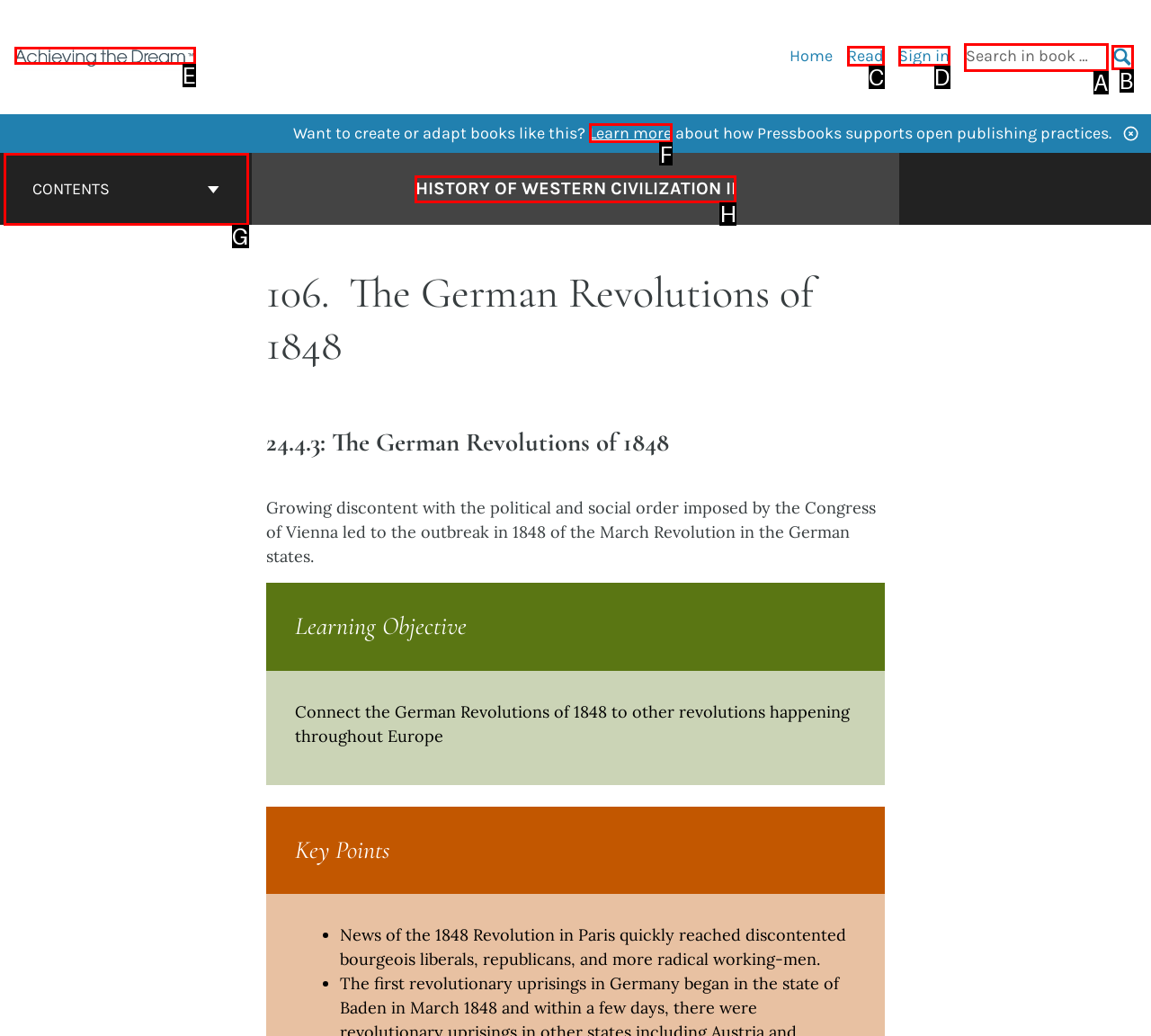Identify which HTML element should be clicked to fulfill this instruction: Learn more about how Pressbooks supports open publishing practices Reply with the correct option's letter.

F